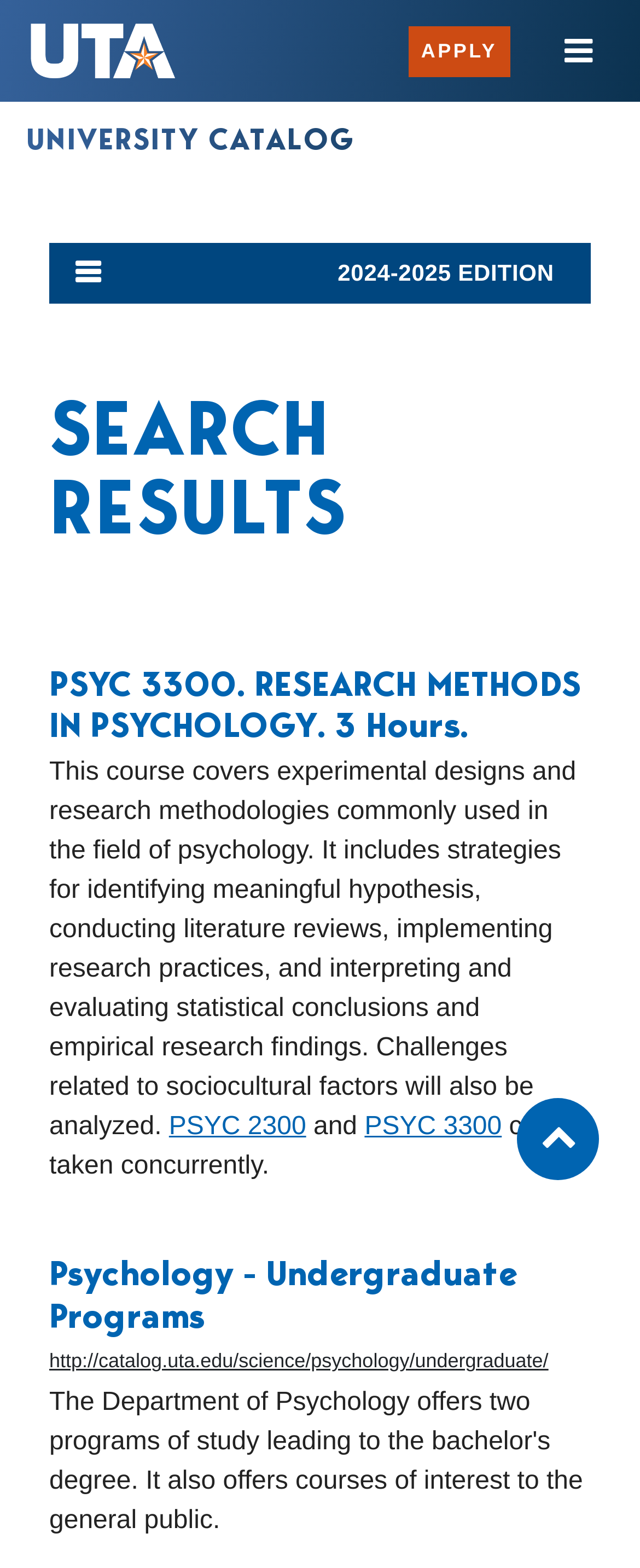Given the element description, predict the bounding box coordinates in the format (top-left x, top-left y, bottom-right x, bottom-right y). Make sure all values are between 0 and 1. Here is the element description: http://catalog.uta.edu/science/psychology/undergraduate/

[0.077, 0.861, 0.857, 0.875]